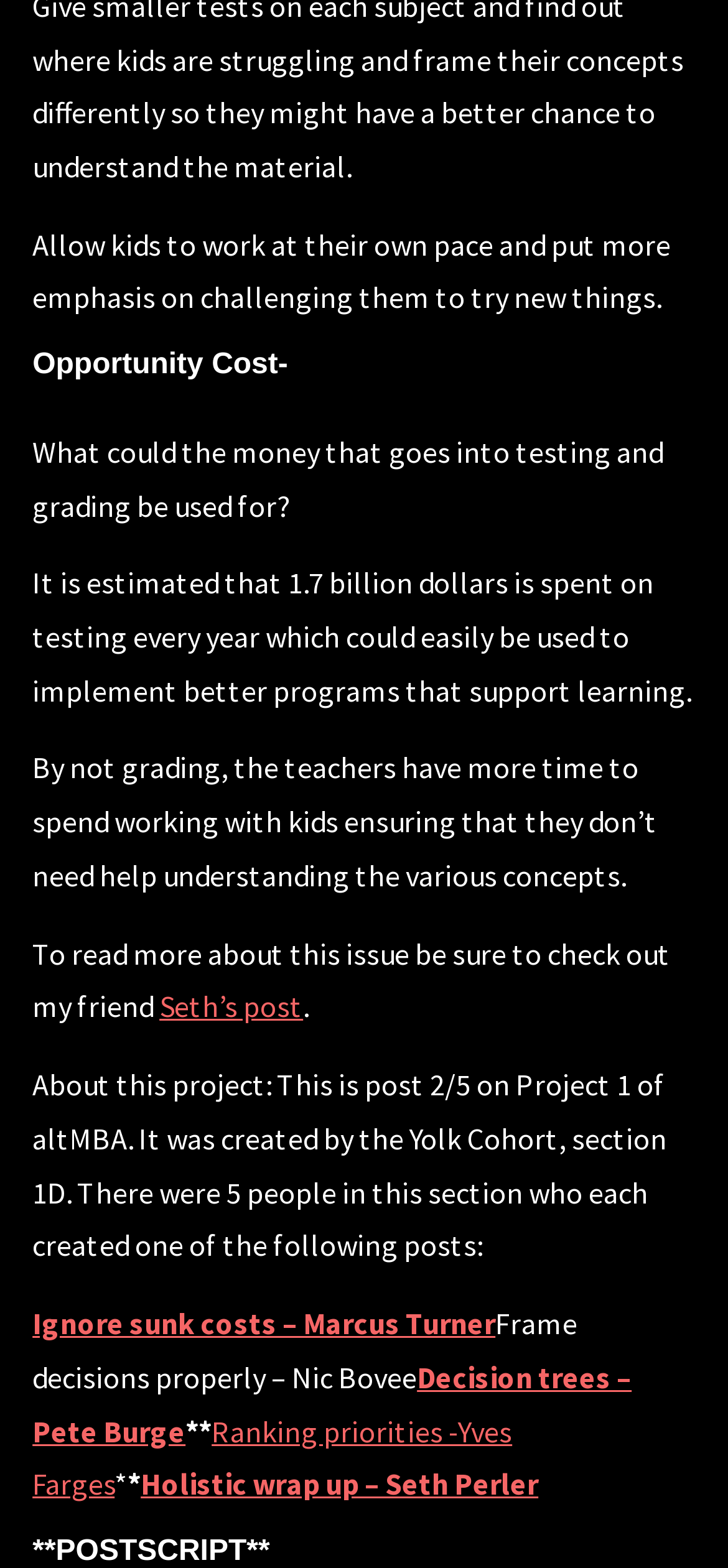What is the purpose of not grading, according to the text?
Using the information from the image, provide a comprehensive answer to the question.

The answer can be inferred from the StaticText element with the text 'By not grading, the teachers have more time to spend working with kids ensuring that they don’t need help understanding the various concepts.'